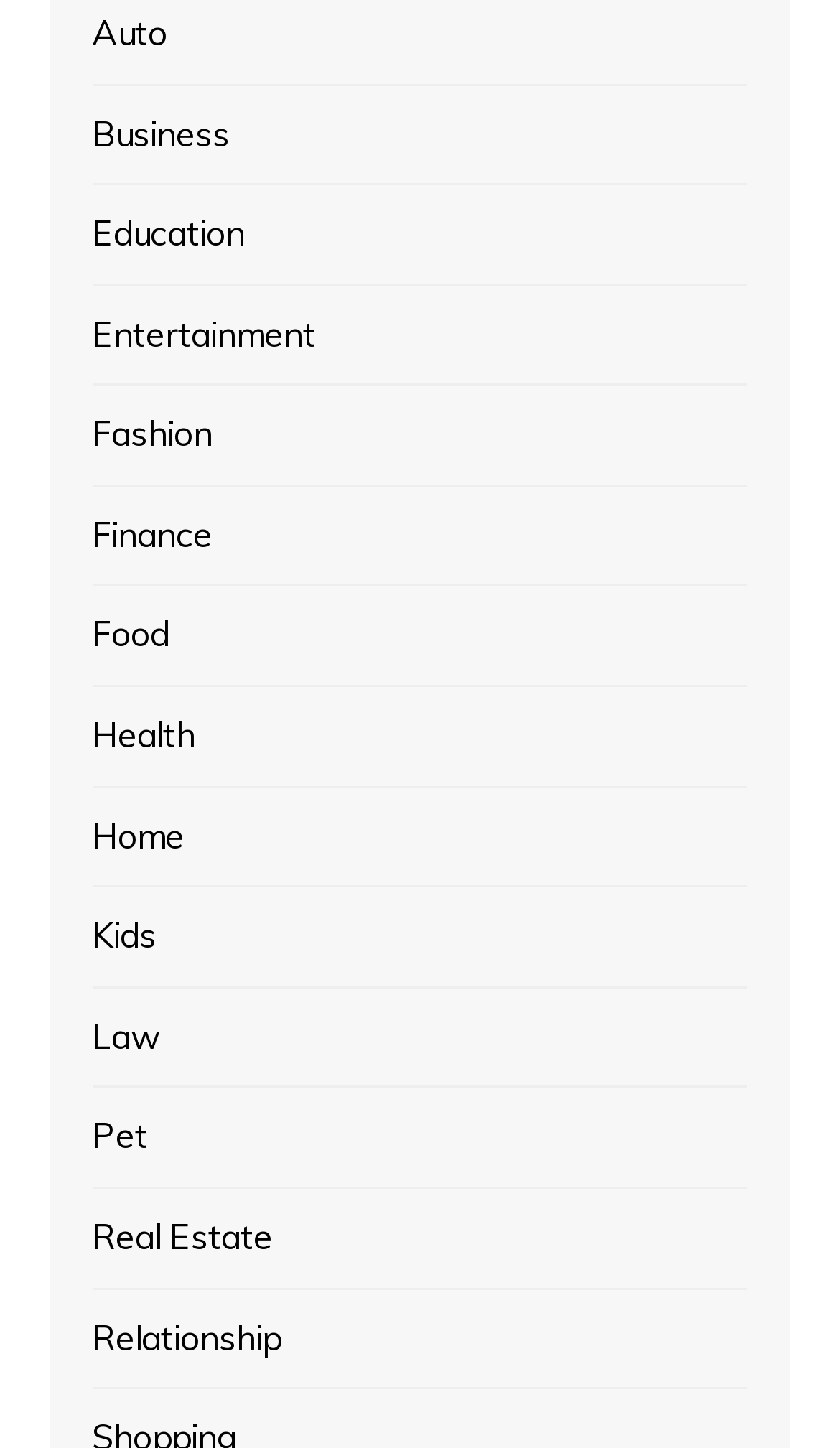Give a one-word or short phrase answer to this question: 
What is the first category listed?

Auto